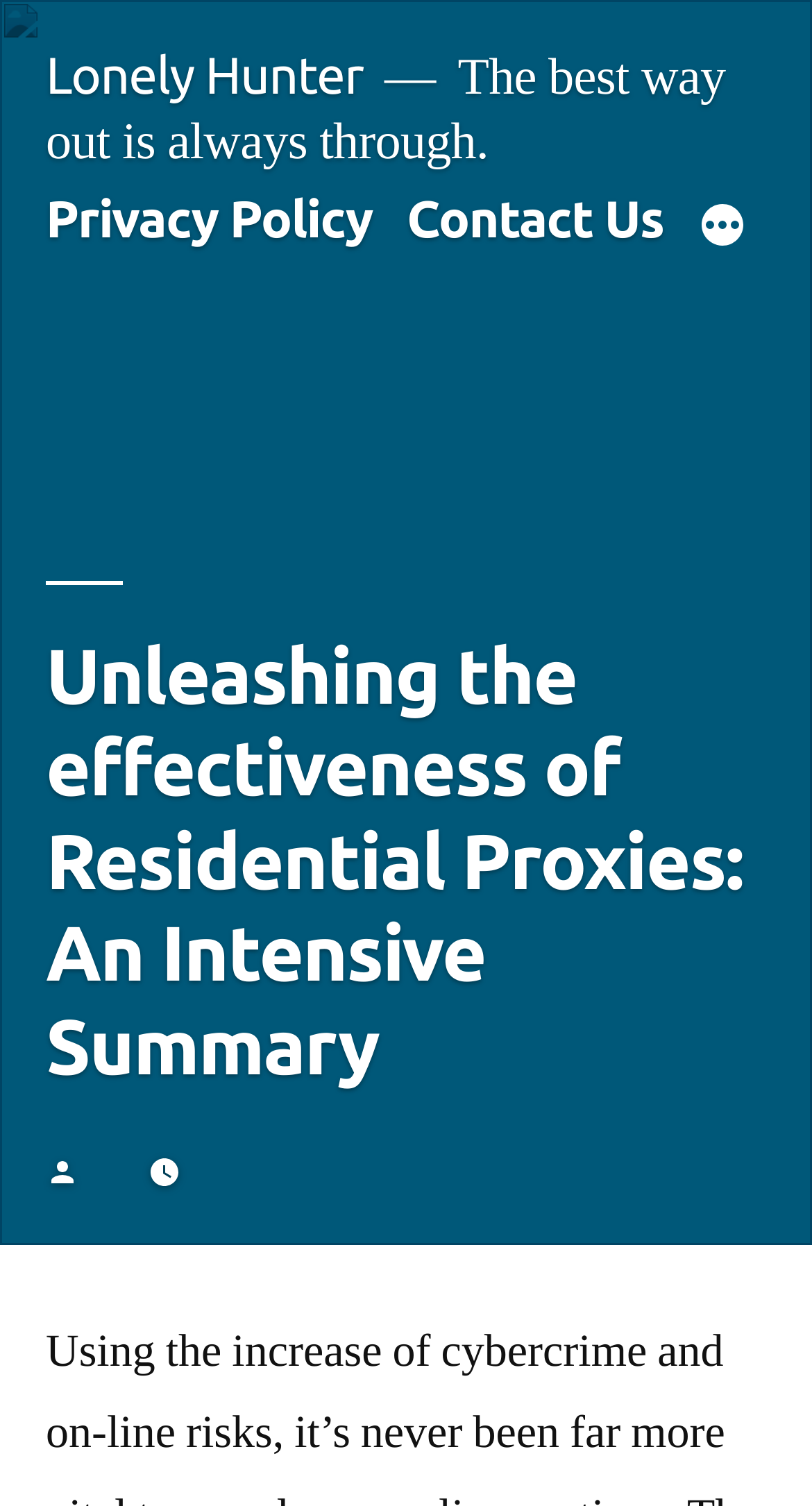Please provide the bounding box coordinate of the region that matches the element description: Privacy Policy. Coordinates should be in the format (top-left x, top-left y, bottom-right x, bottom-right y) and all values should be between 0 and 1.

[0.056, 0.126, 0.459, 0.165]